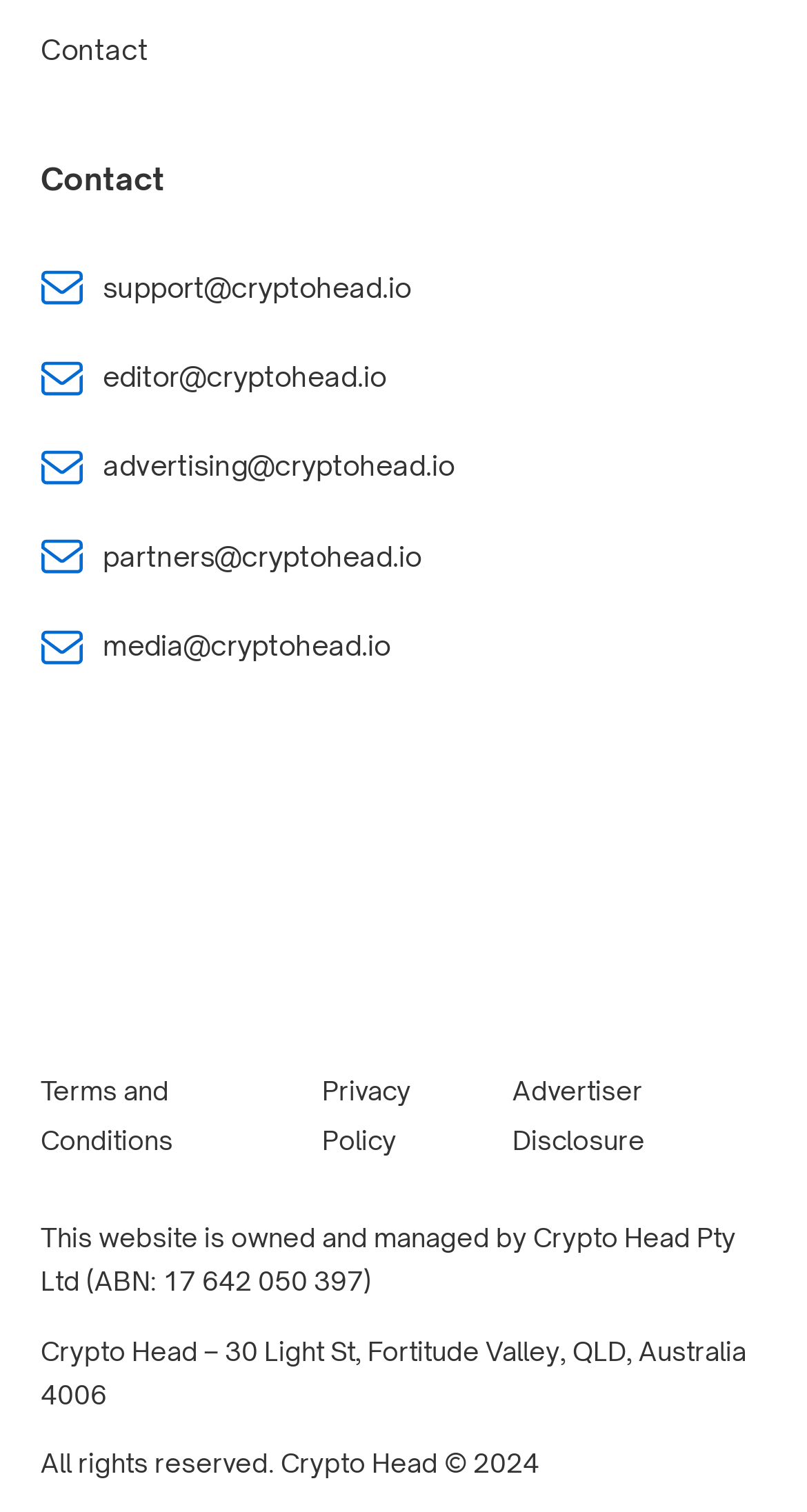Please determine the bounding box coordinates of the element to click in order to execute the following instruction: "View the Advertiser Disclosure". The coordinates should be four float numbers between 0 and 1, specified as [left, top, right, bottom].

[0.635, 0.691, 0.799, 0.785]